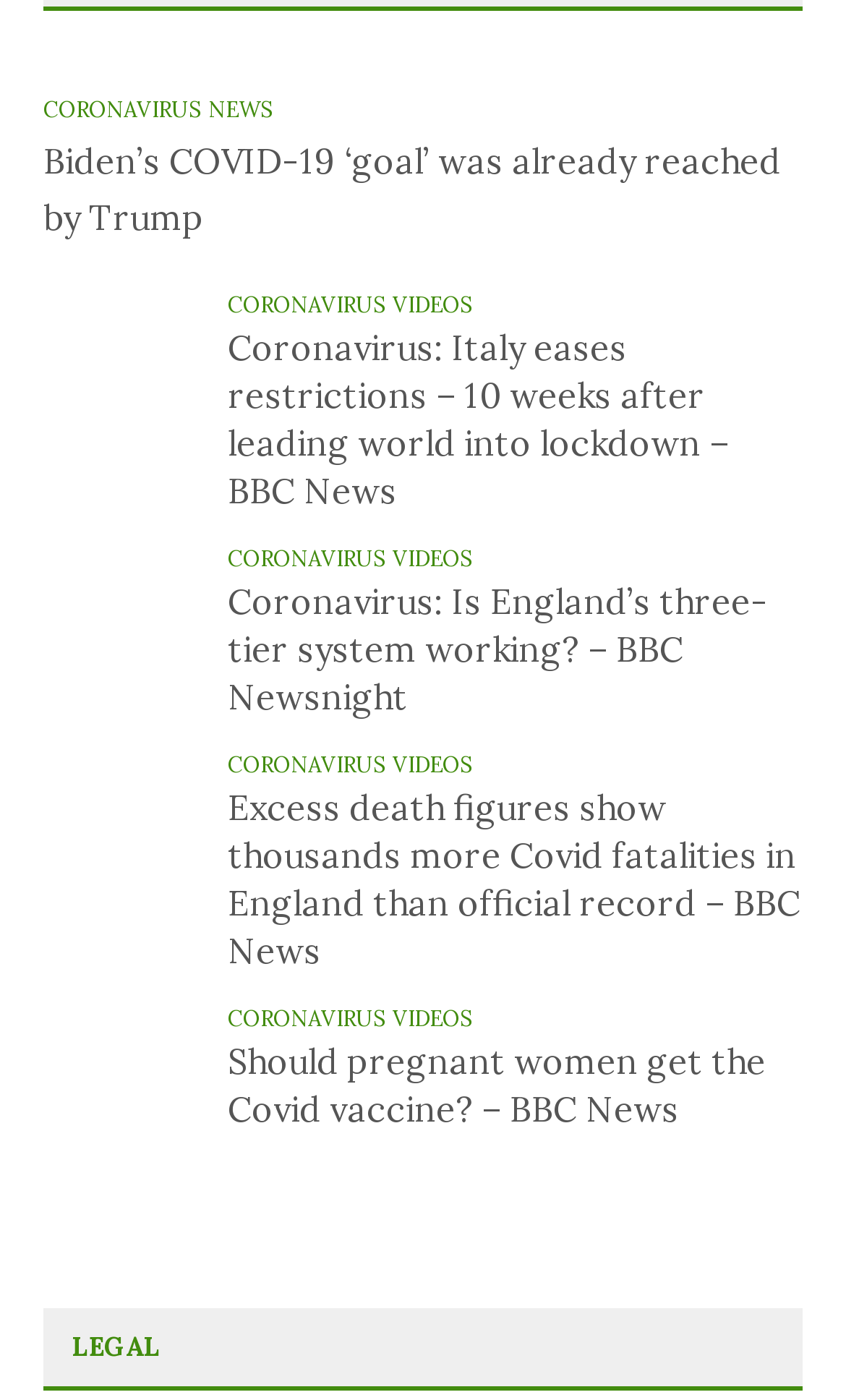Highlight the bounding box of the UI element that corresponds to this description: "Coronavirus Videos".

[0.269, 0.717, 0.559, 0.738]